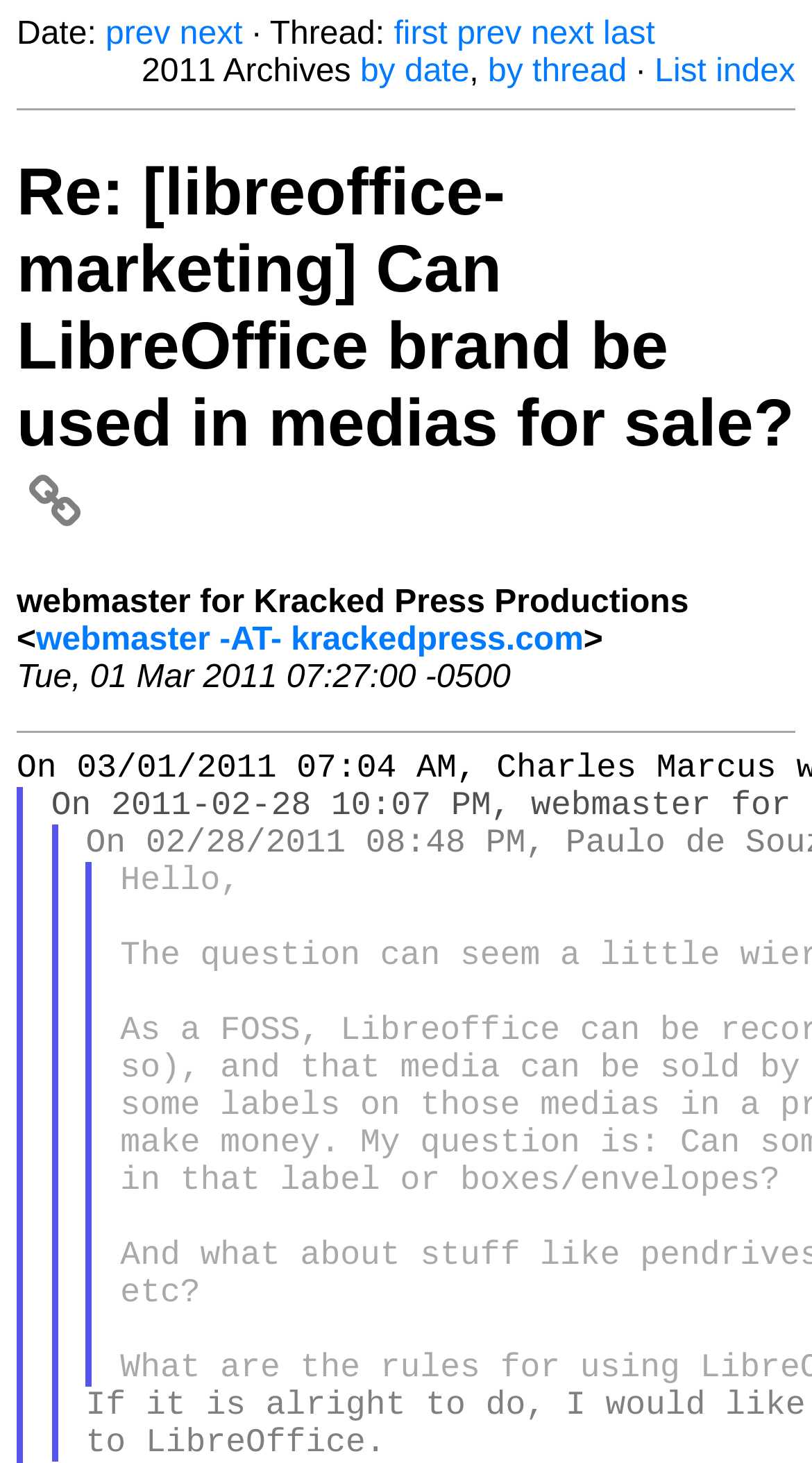Please answer the following question using a single word or phrase: 
How many links are there in the thread navigation?

5